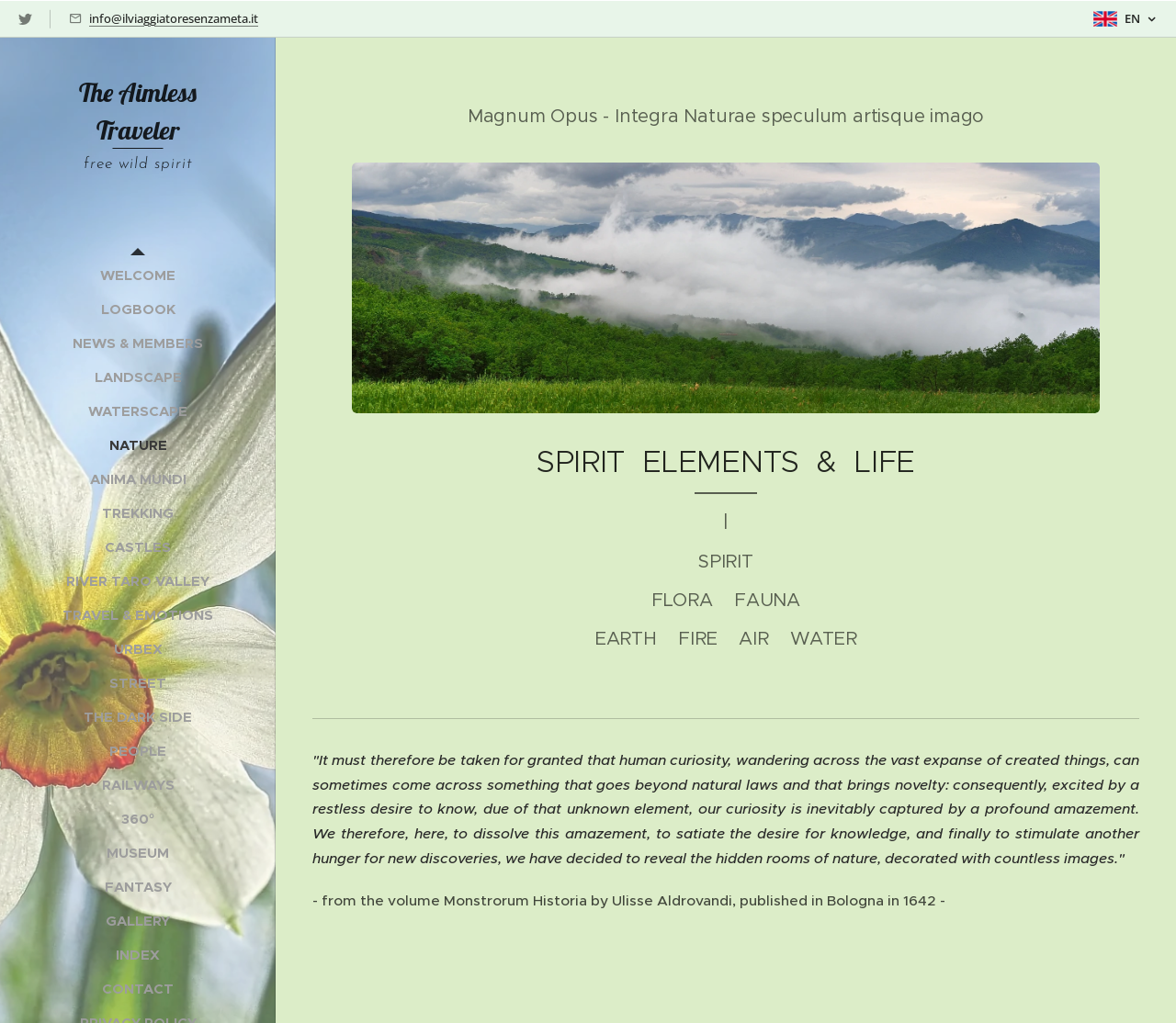Identify the bounding box for the described UI element: "ANIMA MUNDI".

[0.005, 0.457, 0.23, 0.477]